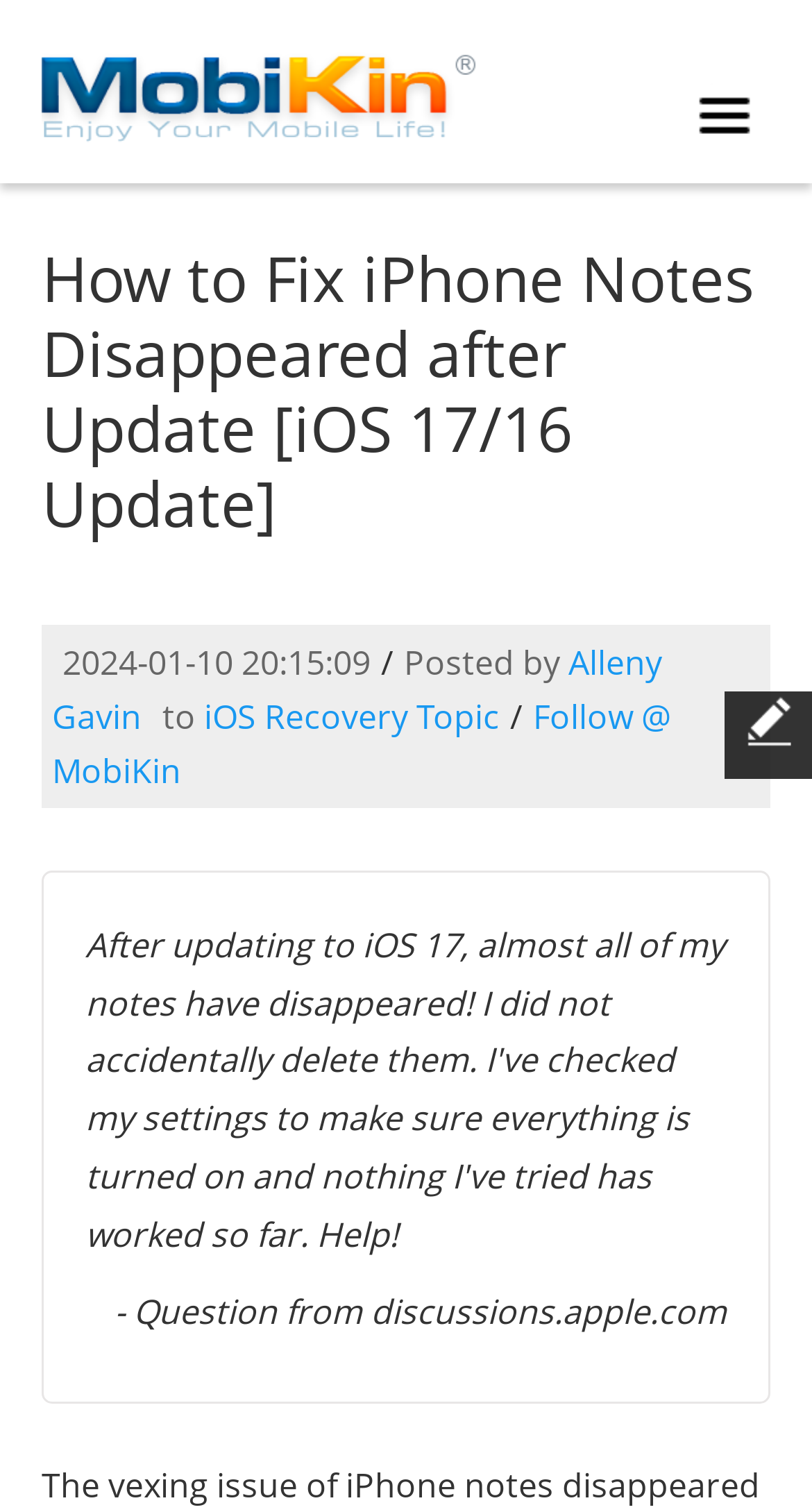What is the source of the question discussed in the article?
Answer the question in as much detail as possible.

I found the source of the question by looking at the static text element that says '- Question from discussions.apple.com' which is located at the bottom of the page.